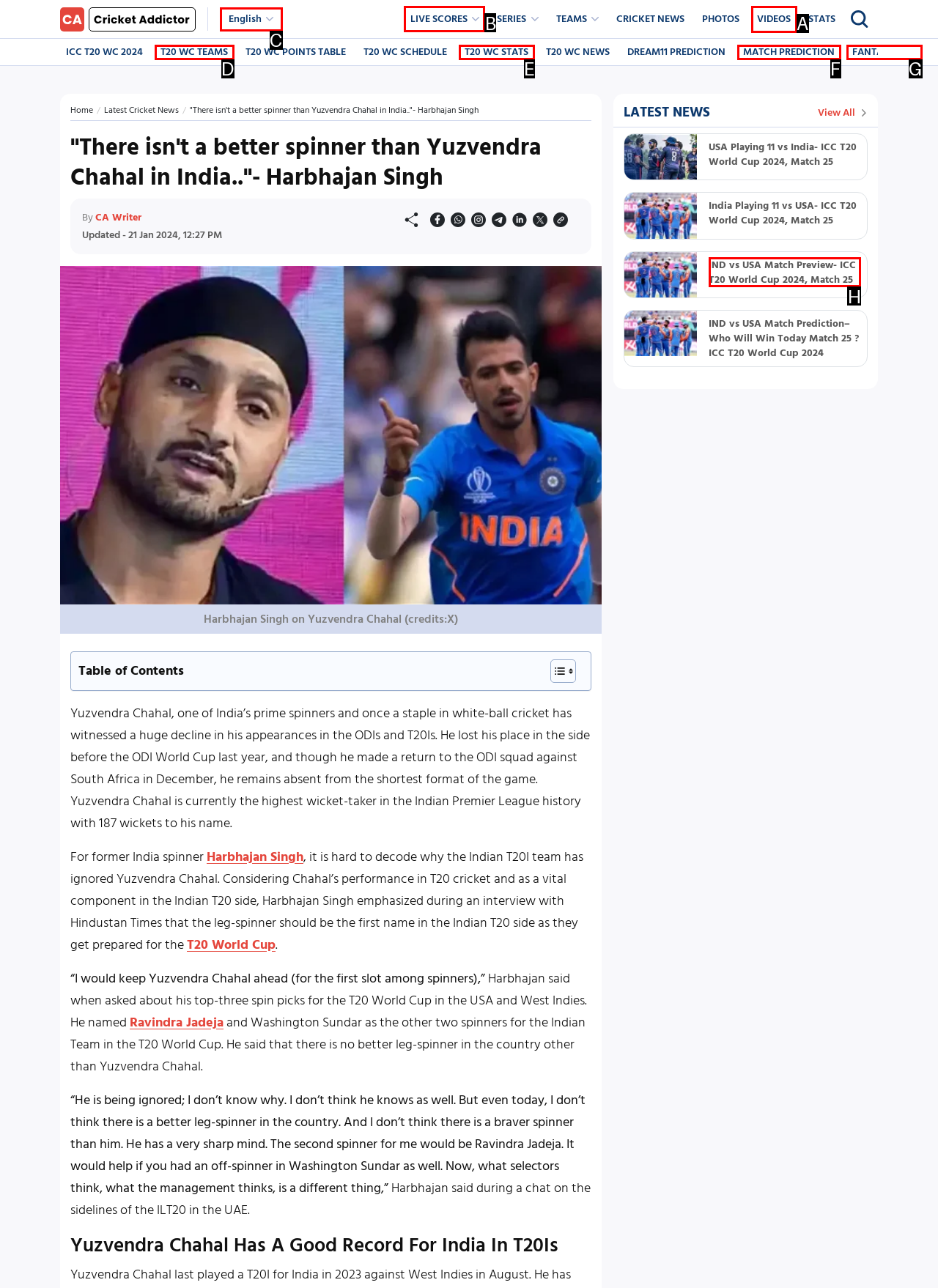Select the right option to accomplish this task: Click the 'LIVE SCORES' button. Reply with the letter corresponding to the correct UI element.

B